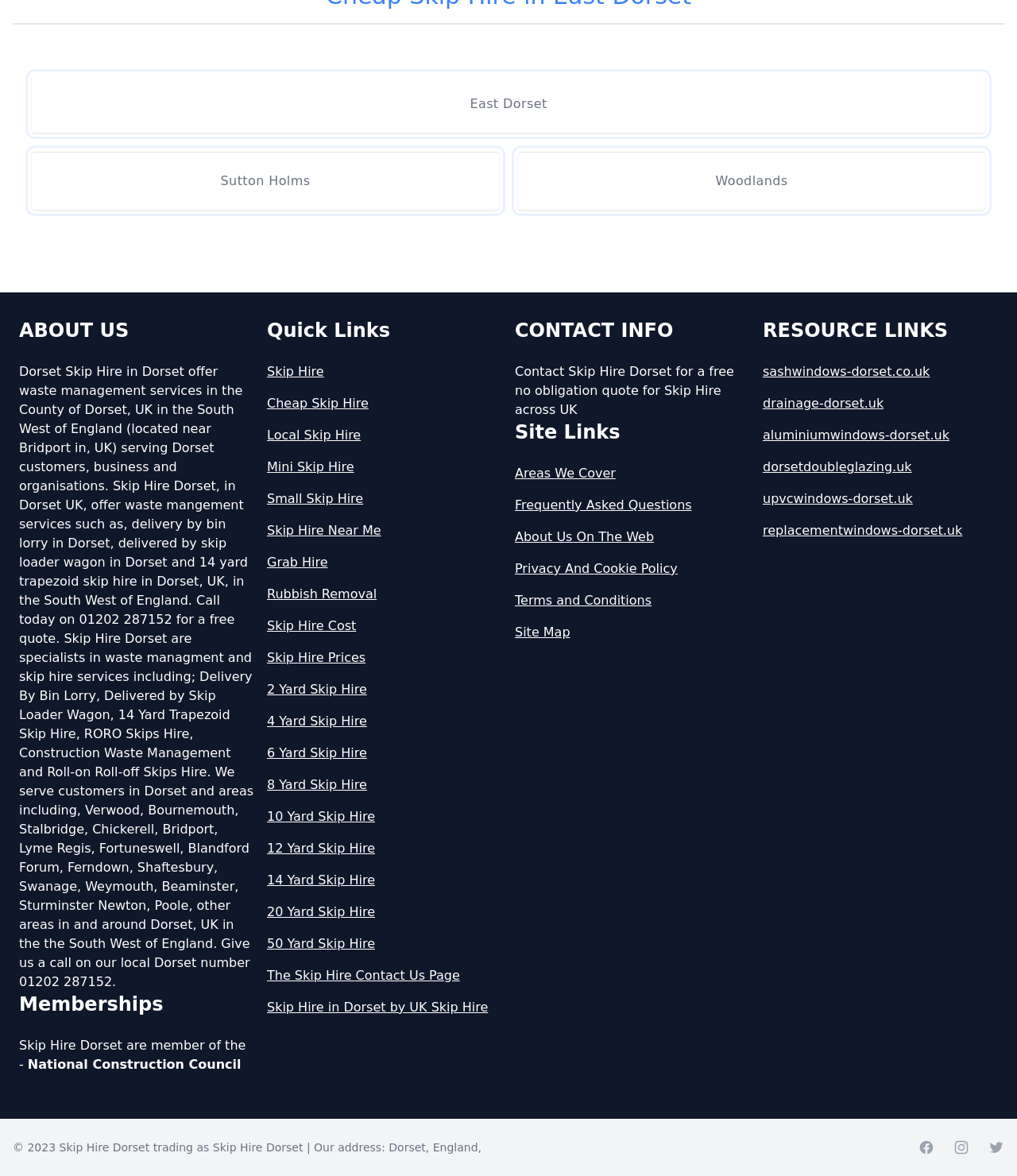Given the element description: "Grab Hire", predict the bounding box coordinates of the UI element it refers to, using four float numbers between 0 and 1, i.e., [left, top, right, bottom].

[0.262, 0.47, 0.494, 0.486]